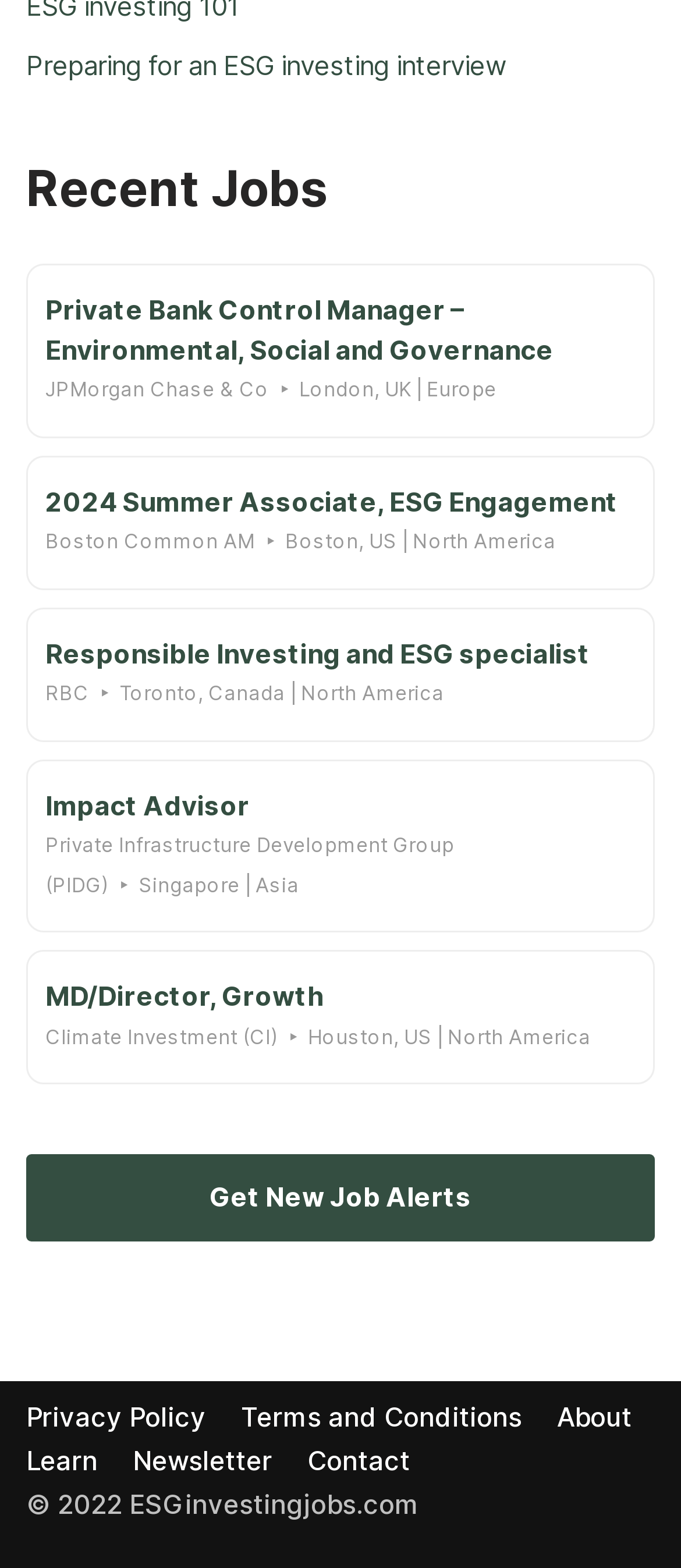Please find the bounding box coordinates of the section that needs to be clicked to achieve this instruction: "Learn more about ESG investing".

[0.038, 0.918, 0.144, 0.946]